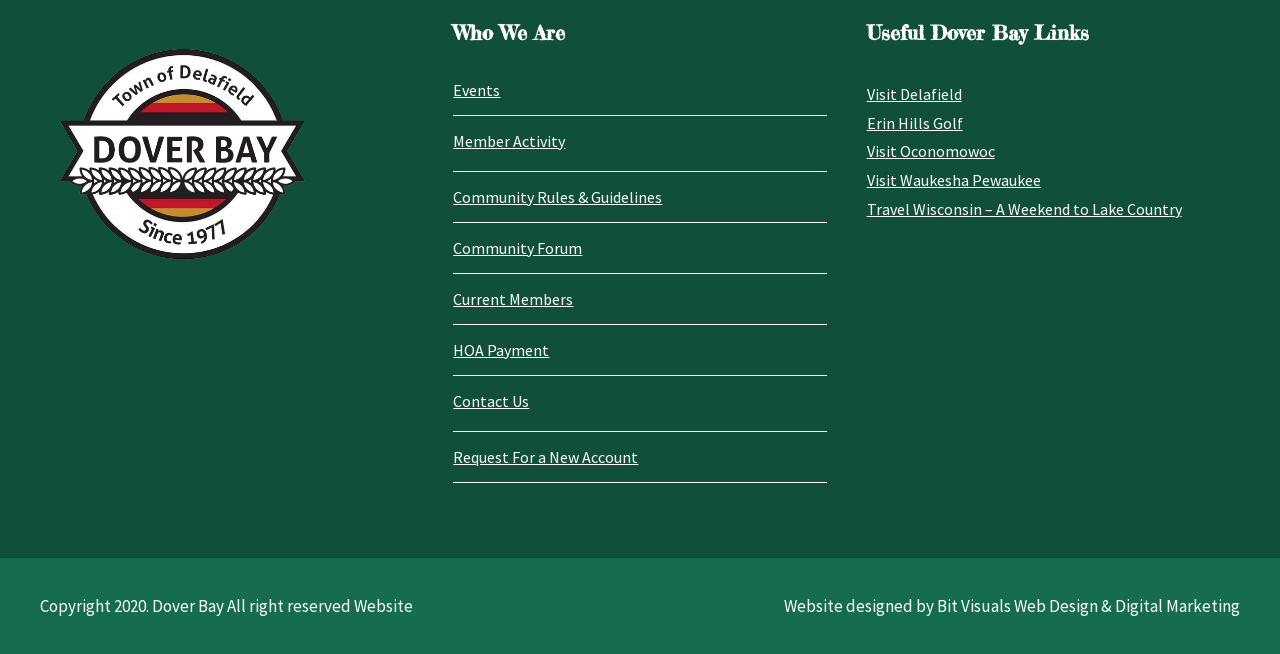Find the bounding box coordinates of the clickable area required to complete the following action: "View Service Areas".

None